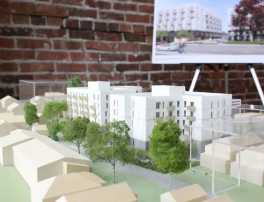Offer a thorough description of the image.

The image displays a detailed architectural model of a modern residential building, which is designed with a sleek, minimalist aesthetic featuring predominantly white facades. The model is set against a rustic brick wall, providing a contrasting backdrop that highlights its contemporary design. Surrounding the model are small trees and simplified representations of nearby structures, emphasizing the thoughtful integration of green spaces within the development. Behind the model, a visual display board showcases an artistic rendering of the proposed building in its actual environment, complete with landscaping and pedestrian pathways, illustrating its planned urban context. This presentation likely aims to inform the community and stakeholders about the innovative design and its potential impact on the neighborhood, specifically as part of the “Ryder Architecture: MPBIA Business Feature.”